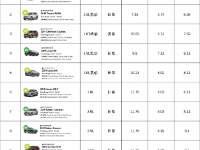Offer a detailed account of the various components present in the image.

The image showcases a table that ranks various vehicles based on their fuel efficiency and other specifications, specifically from a report on consumer preferences for SUVs. Each row lists detailed information about the vehicles, including their model names and performance metrics such as fuel consumption rates. The data reflects the growing importance of fuel efficiency among consumers, with Japan accounting for a significant portion of the top-ranked models. This highlights ongoing trends in the automotive industry, where efficiency is becoming a key selling point as more consumers prioritize sustainability in their vehicle choices.